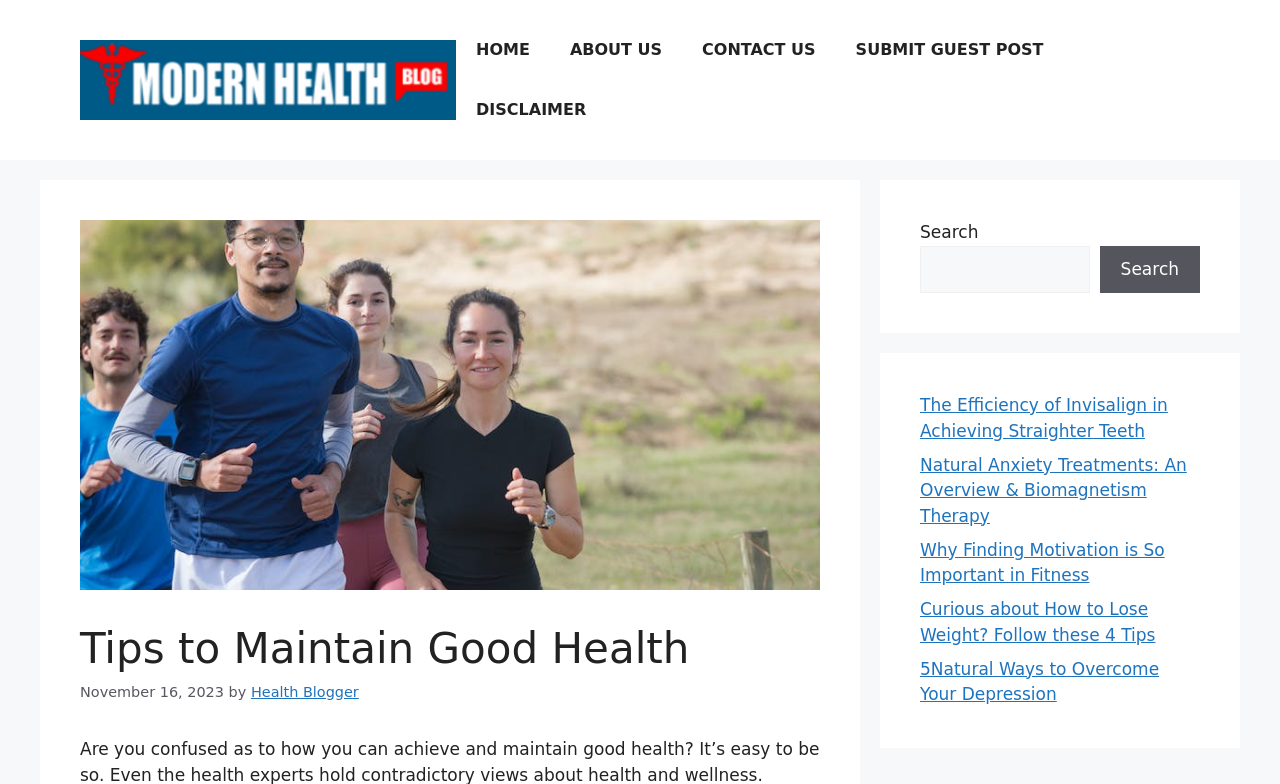Find and specify the bounding box coordinates that correspond to the clickable region for the instruction: "search for something".

[0.719, 0.313, 0.851, 0.374]